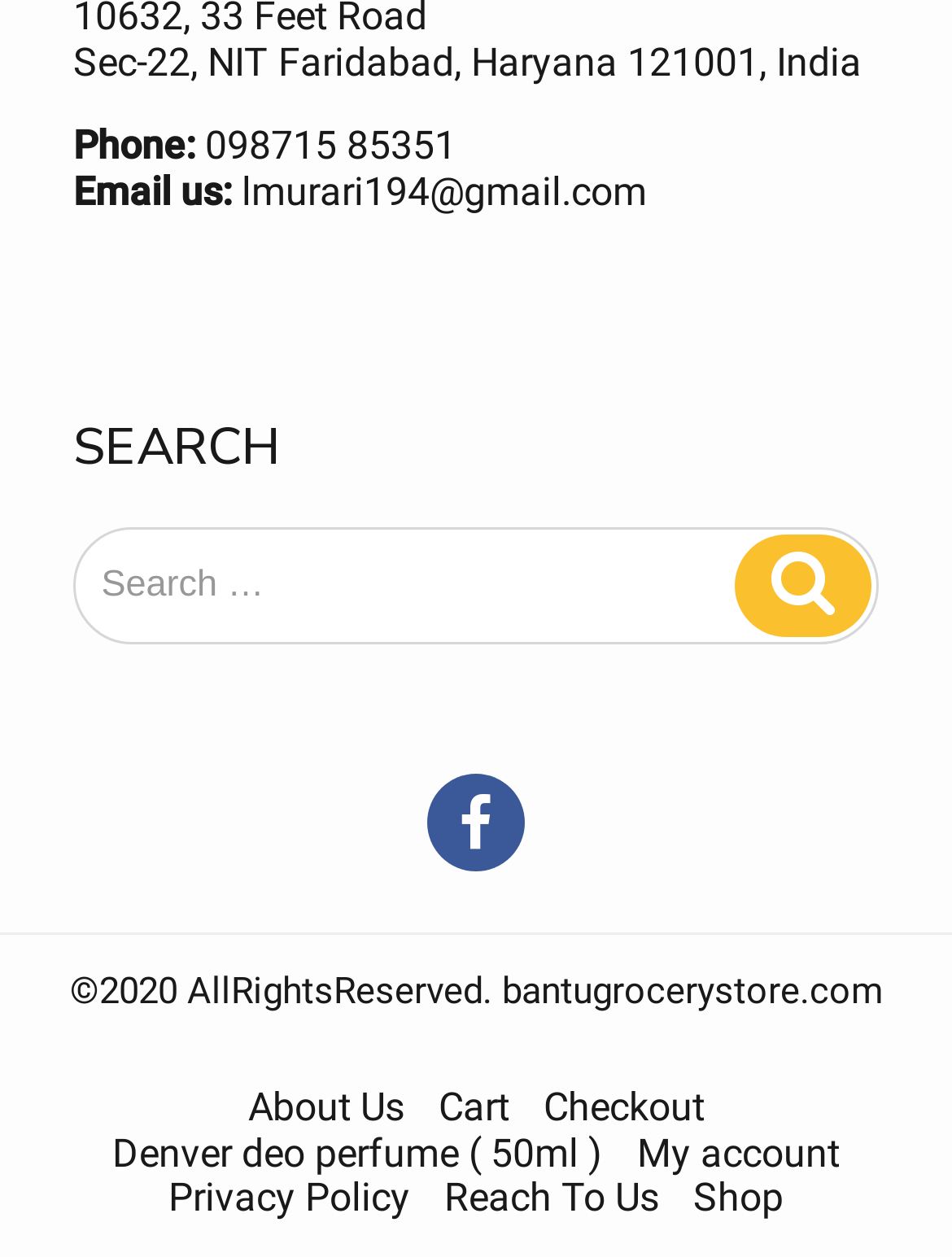What is the email address?
Look at the screenshot and give a one-word or phrase answer.

lmurari194@gmail.com